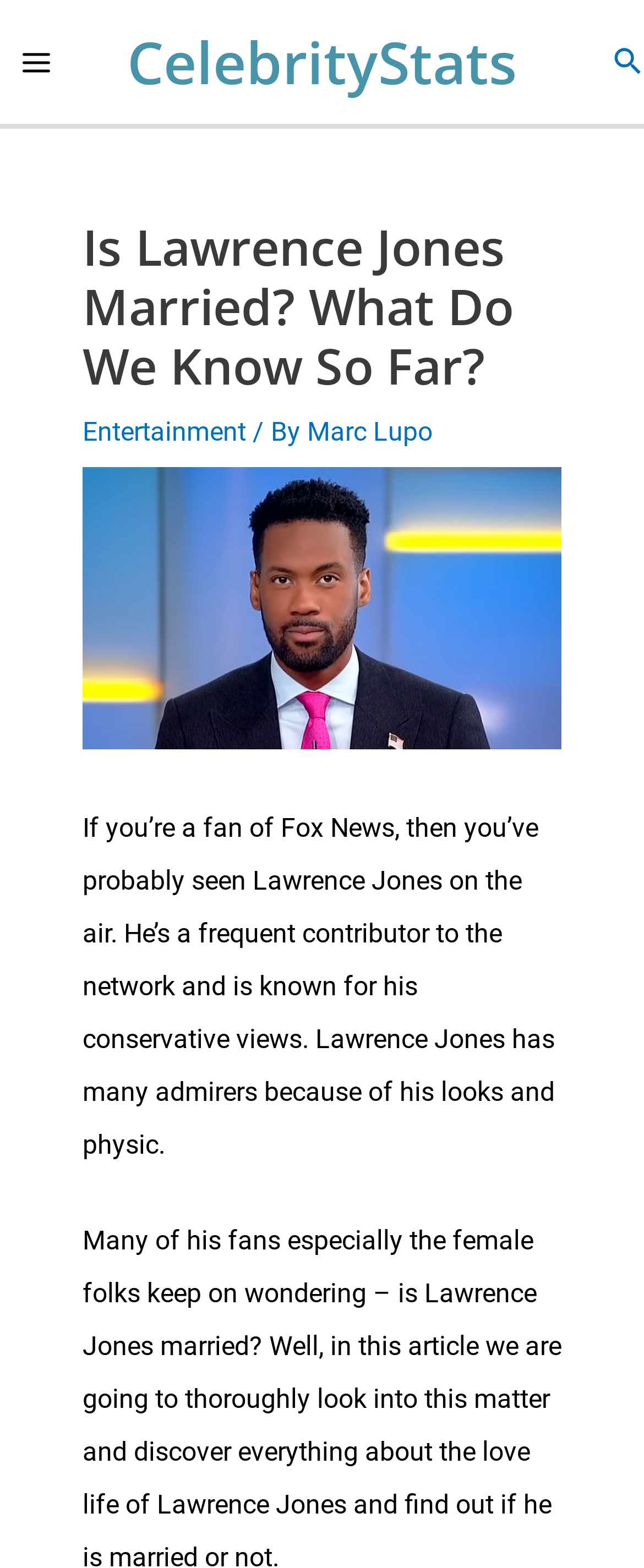Locate and generate the text content of the webpage's heading.

Is Lawrence Jones Married? What Do We Know So Far?